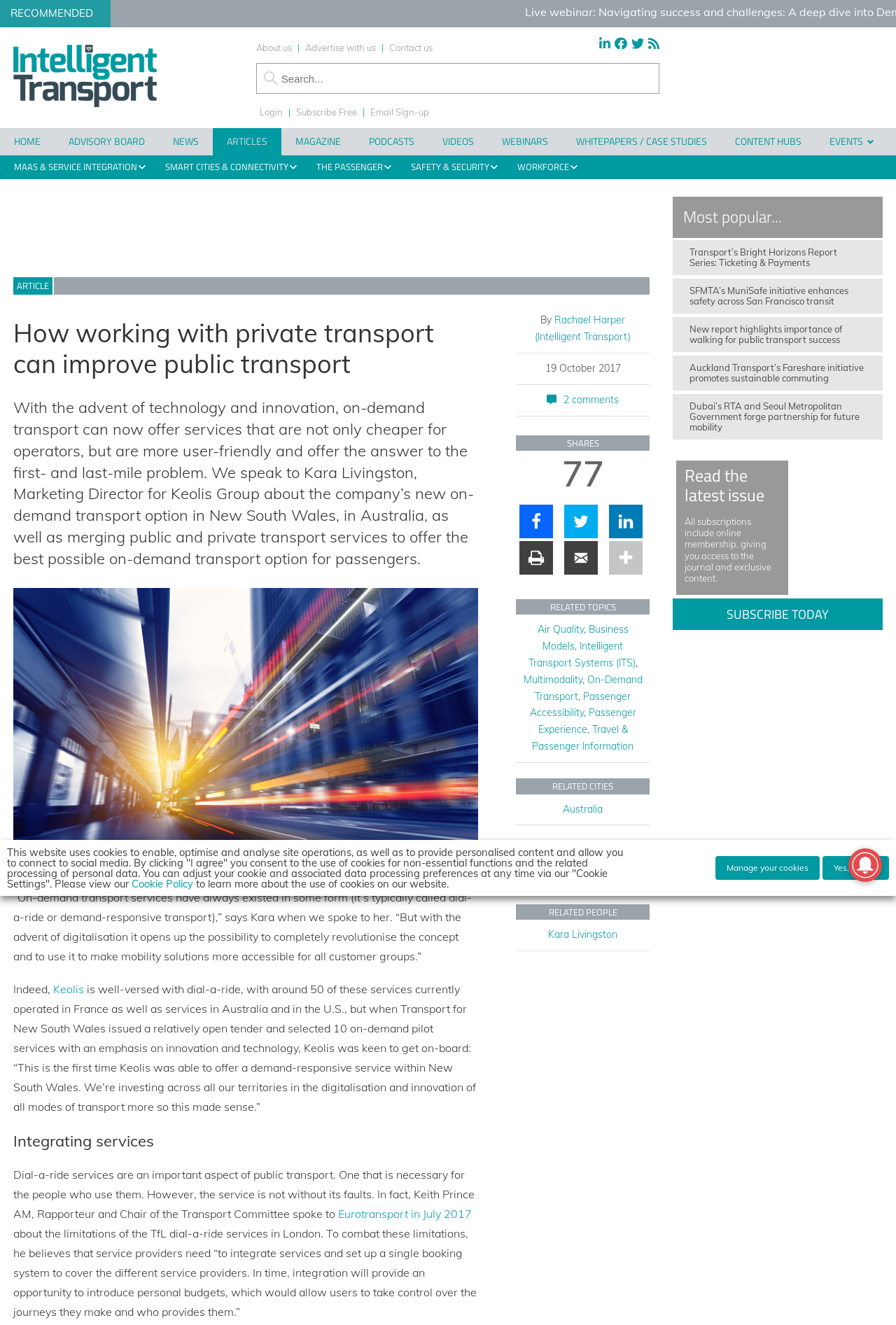What is the company that Kara Livingston works for? Examine the screenshot and reply using just one word or a brief phrase.

Keolis Group